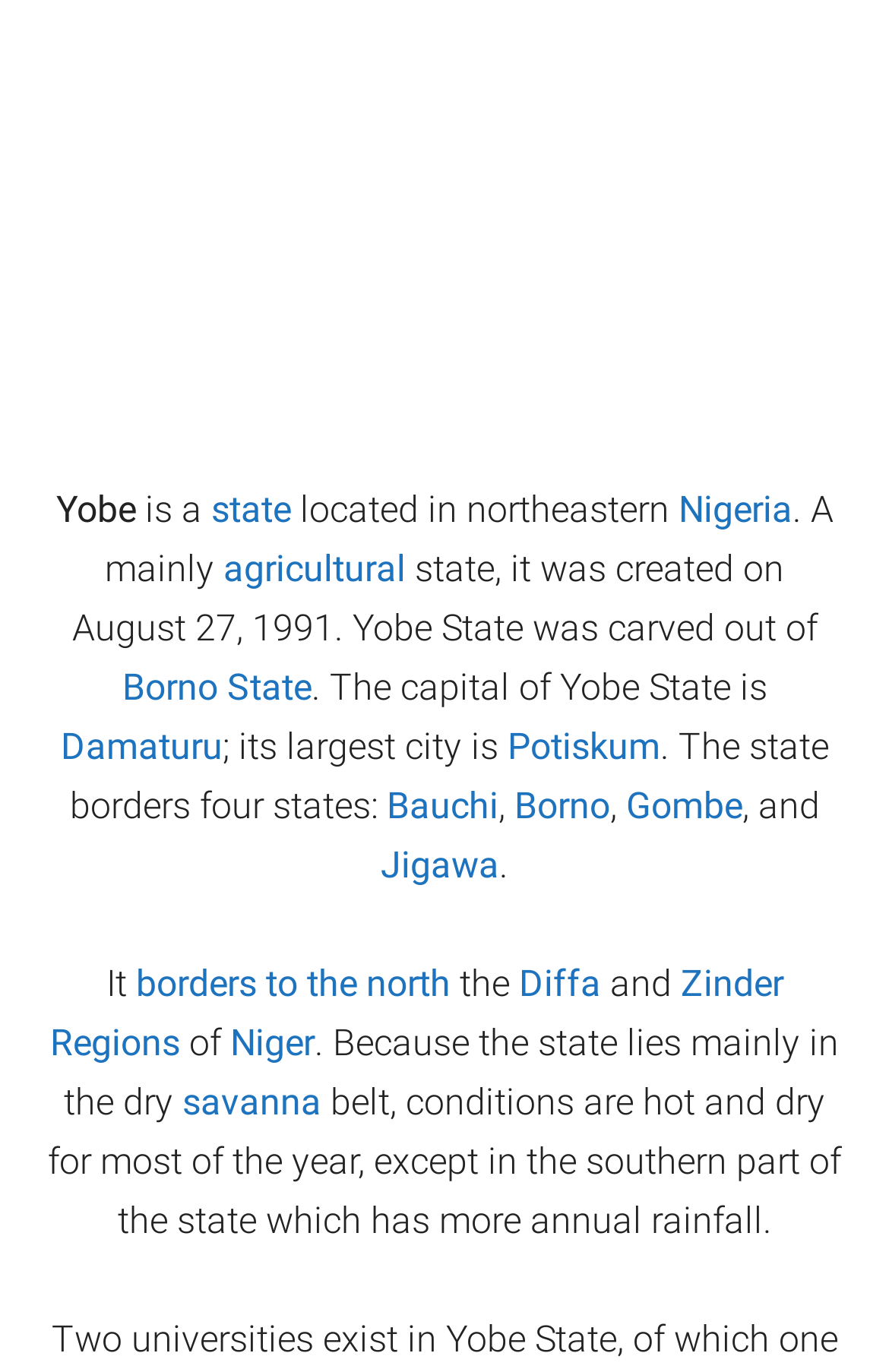Can you determine the bounding box coordinates of the area that needs to be clicked to fulfill the following instruction: "learn about agricultural"?

[0.251, 0.399, 0.456, 0.43]